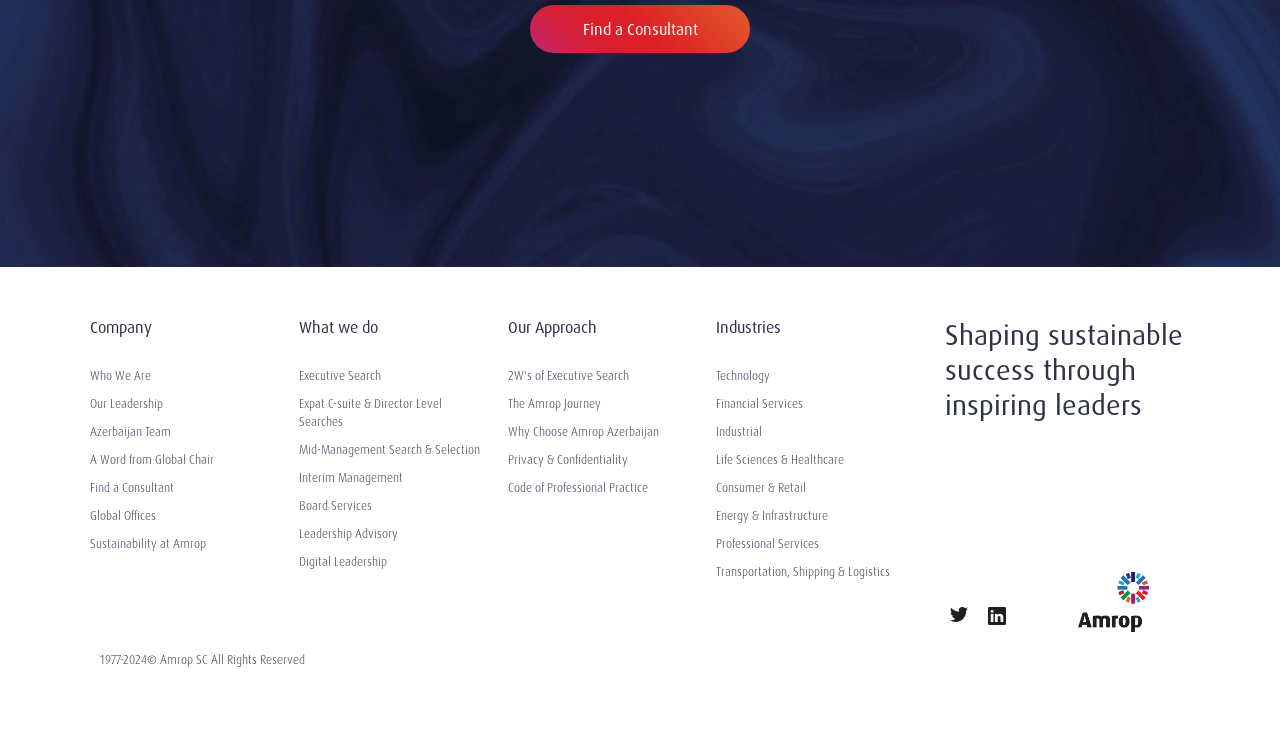Find the bounding box coordinates of the element you need to click on to perform this action: 'Learn about Executive Search'. The coordinates should be represented by four float values between 0 and 1, in the format [left, top, right, bottom].

[0.233, 0.507, 0.381, 0.531]